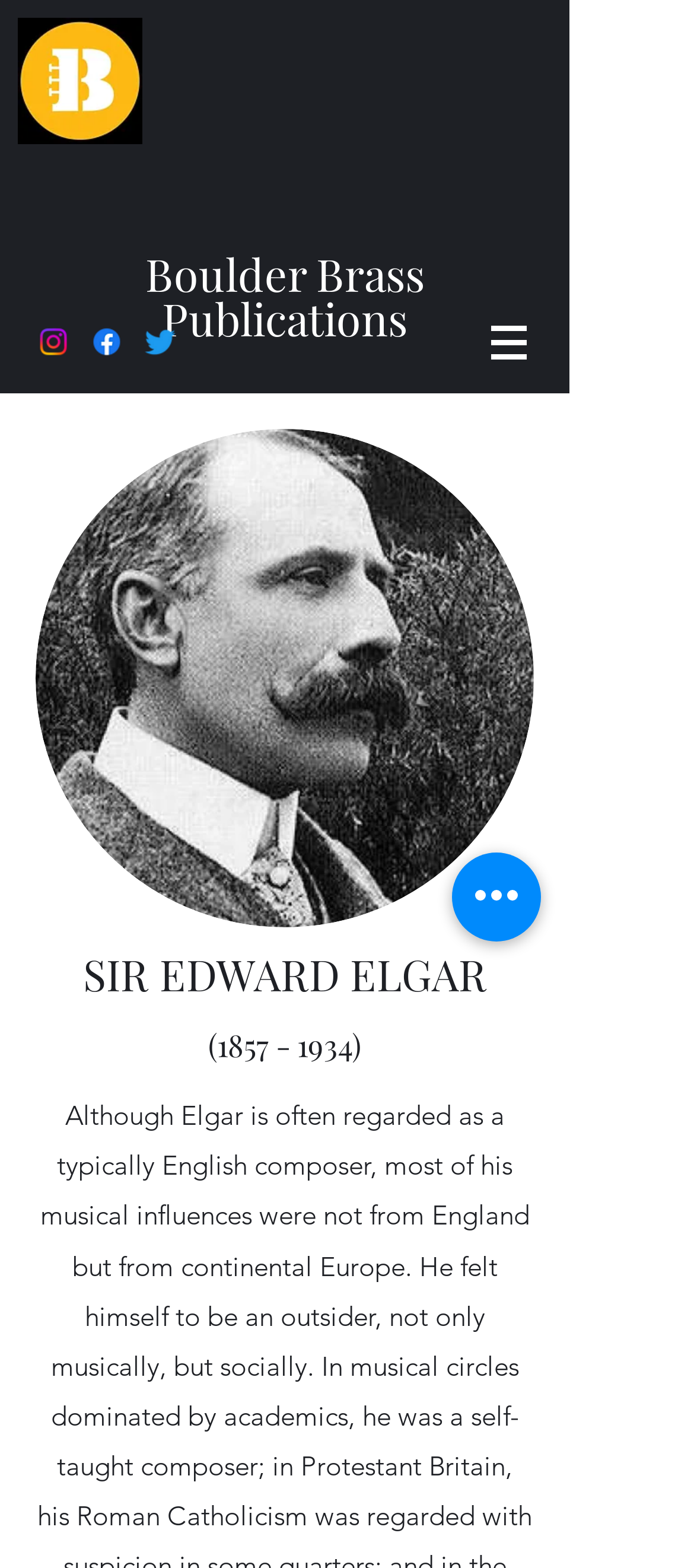What is the purpose of the 'Quick actions' button?
Based on the screenshot, respond with a single word or phrase.

Unknown